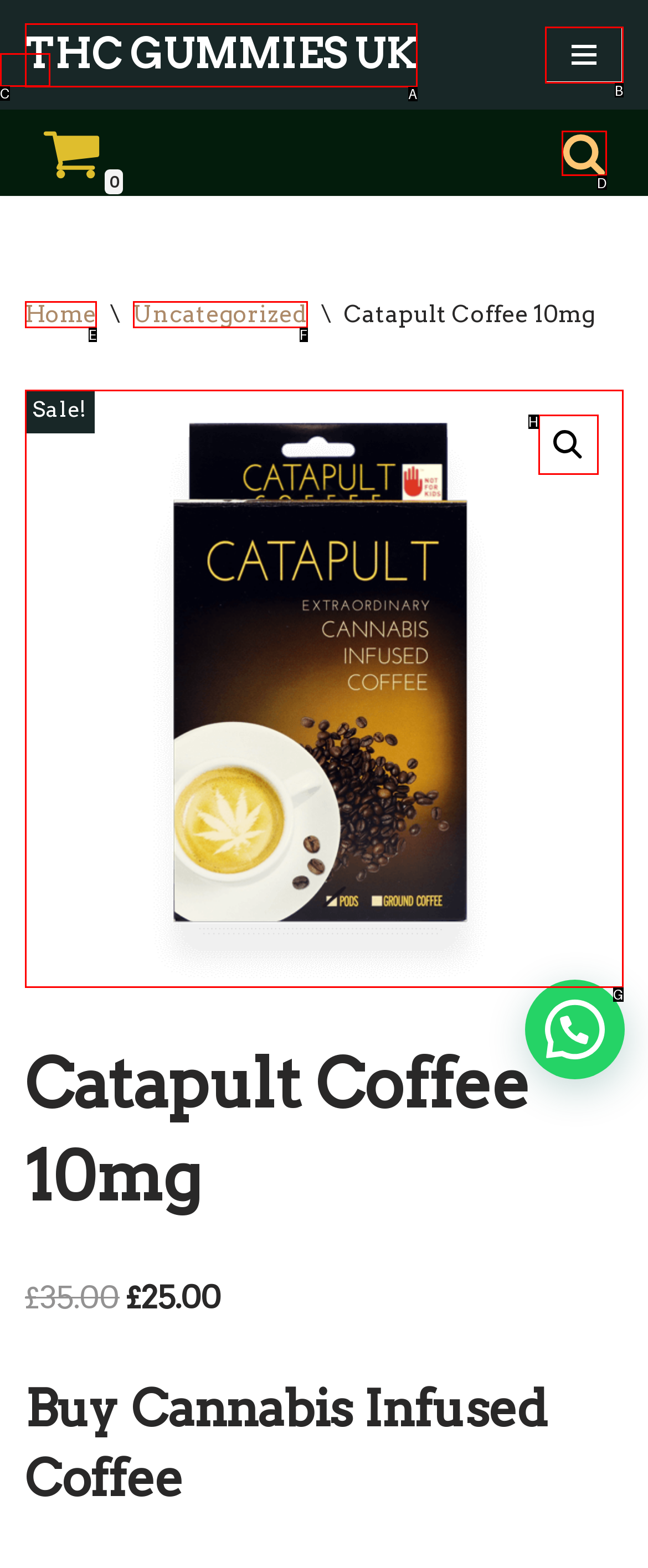Tell me which one HTML element best matches the description: Navigation Menu Answer with the option's letter from the given choices directly.

B